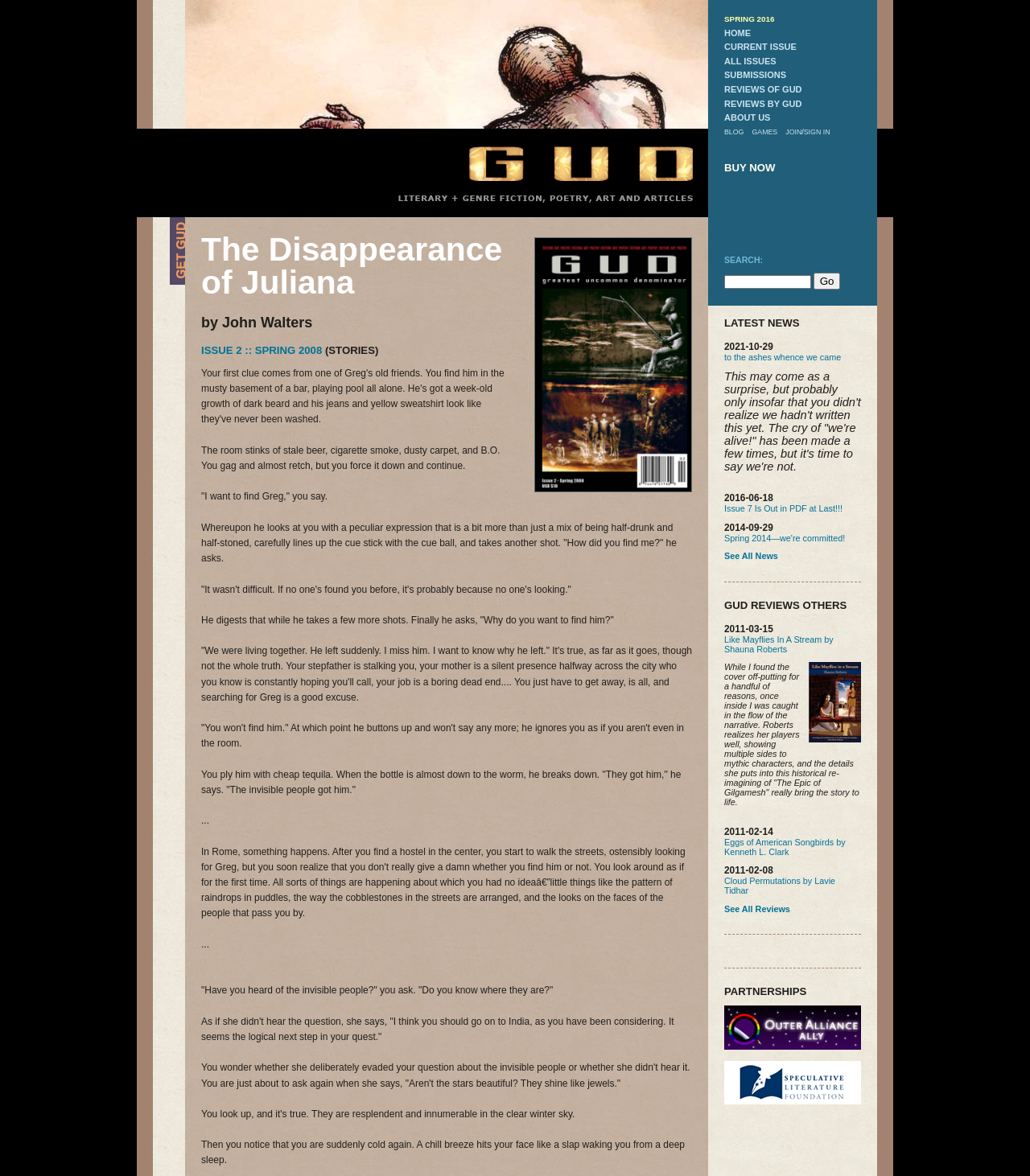Extract the top-level heading from the webpage and provide its text.

Greatest Uncommon Denominator Magazine